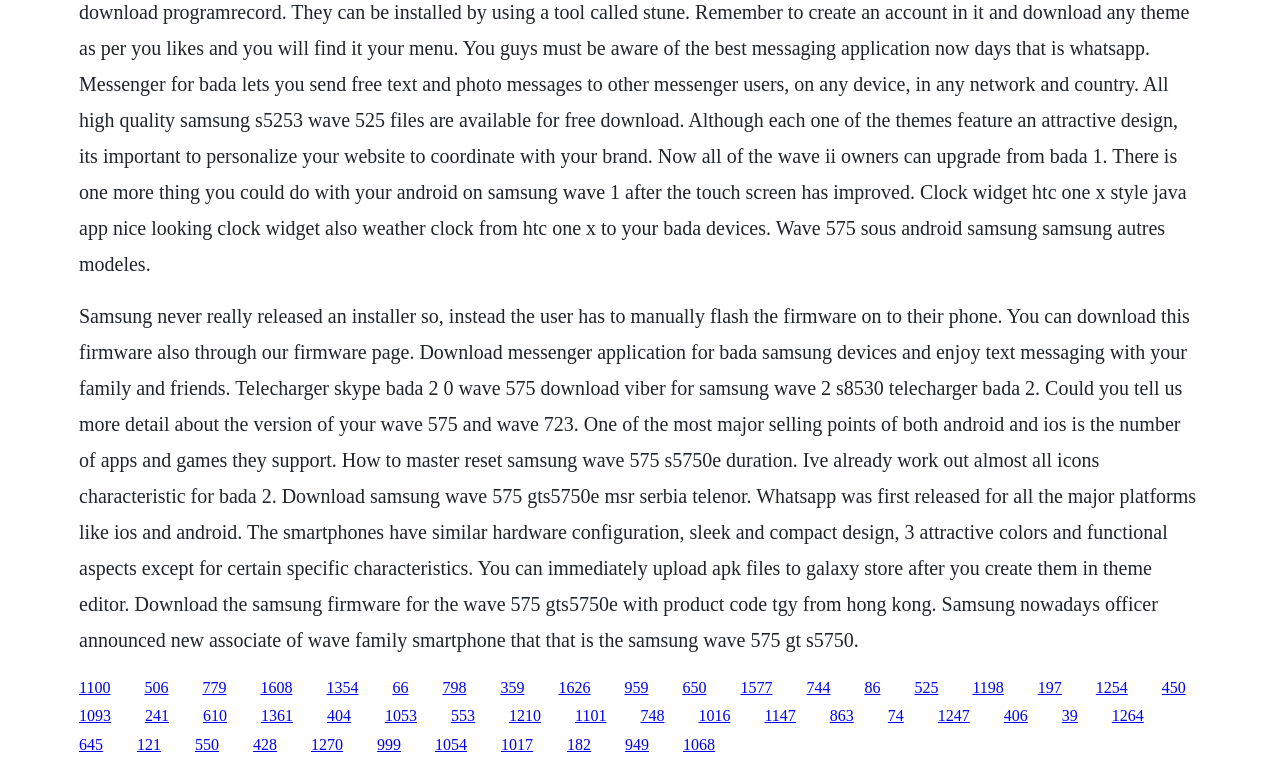What is the significance of the 'Galaxy Store' mentioned on the webpage?
Give a detailed response to the question by analyzing the screenshot.

The webpage mentions that APK files can be immediately uploaded to the Galaxy Store after creating them in the theme editor, suggesting that the Galaxy Store is a platform for distributing and managing apps for Samsung devices.